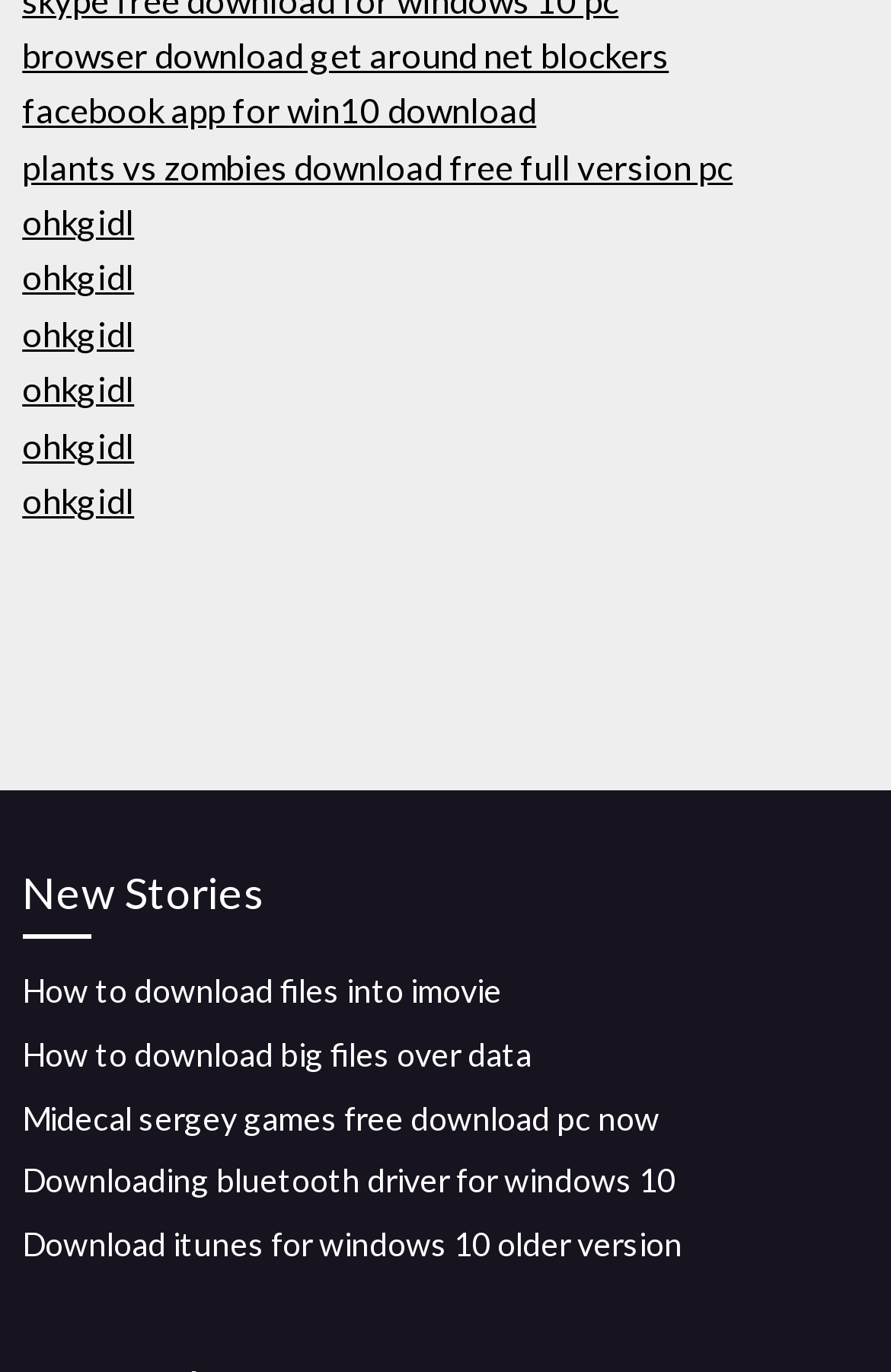Specify the bounding box coordinates of the element's region that should be clicked to achieve the following instruction: "Get Facebook app for Windows 10". The bounding box coordinates consist of four float numbers between 0 and 1, in the format [left, top, right, bottom].

[0.025, 0.065, 0.602, 0.095]